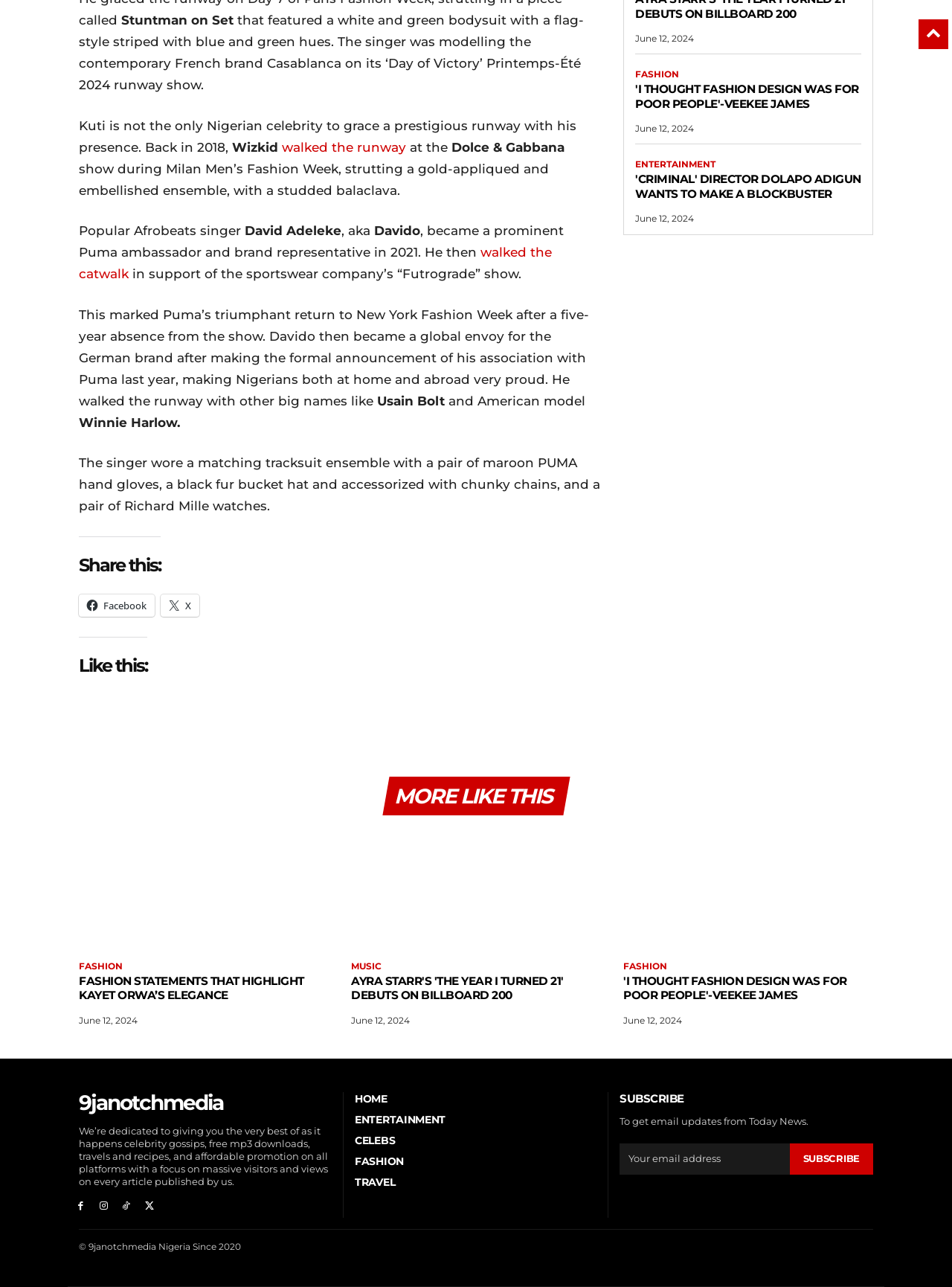Please identify the coordinates of the bounding box that should be clicked to fulfill this instruction: "Click on 'FASHION'".

[0.667, 0.065, 0.713, 0.073]